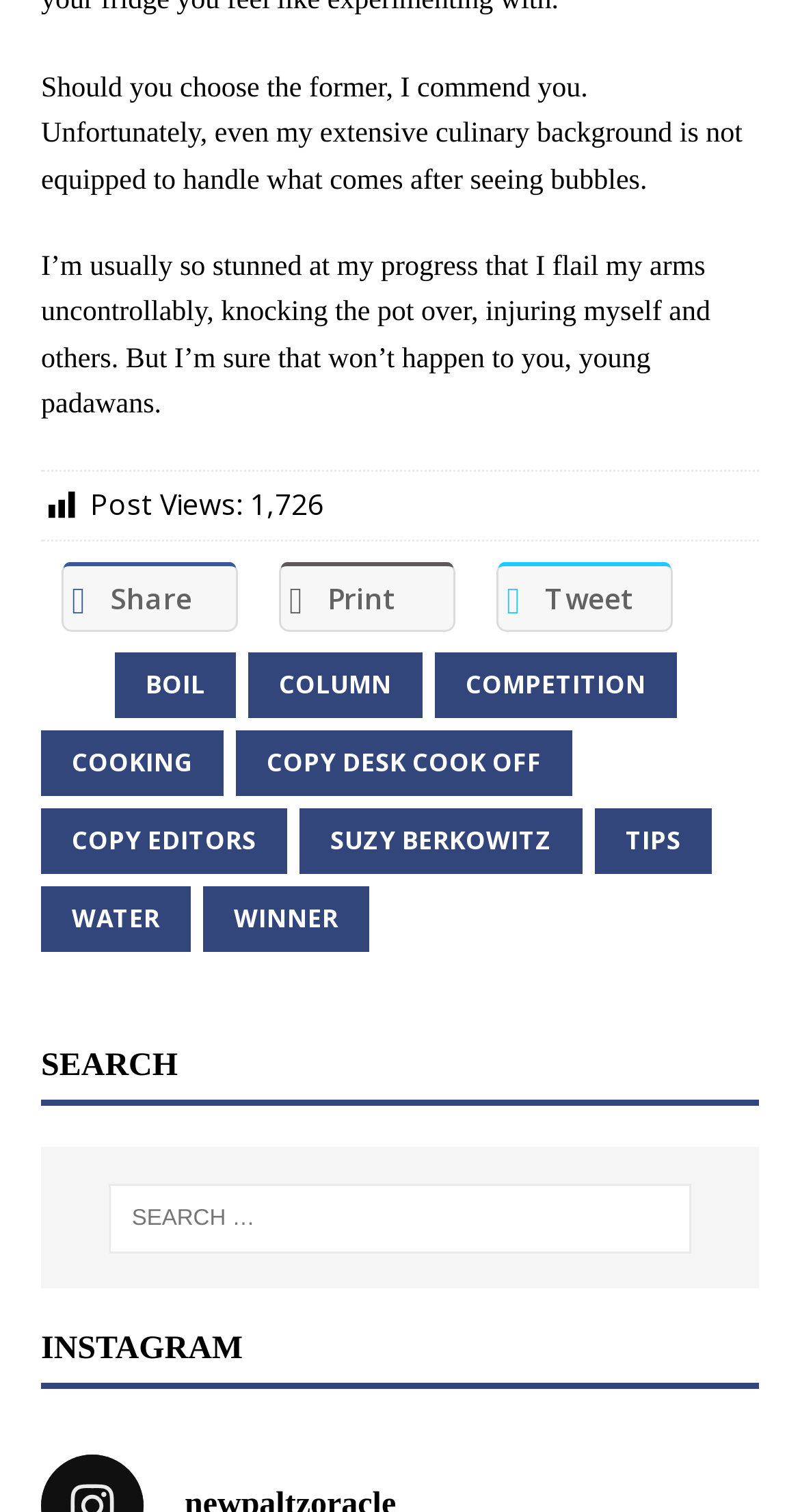What is the search box prompt?
Provide a detailed answer to the question, using the image to inform your response.

I found the search box on the page, and inside it is the prompt 'Search for:', which indicates what the user should input.